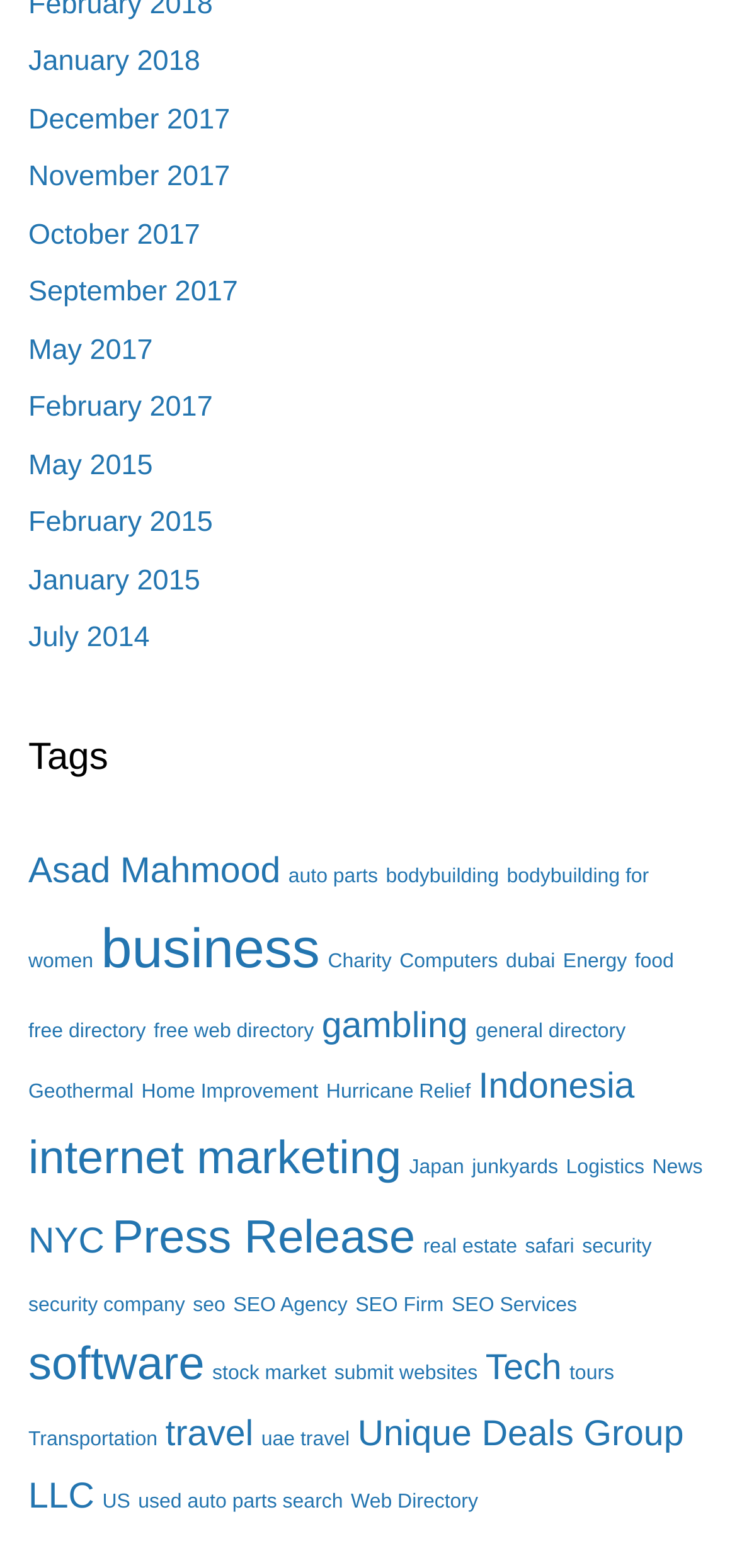Could you provide the bounding box coordinates for the portion of the screen to click to complete this instruction: "Click on January 2018"?

[0.038, 0.029, 0.272, 0.05]